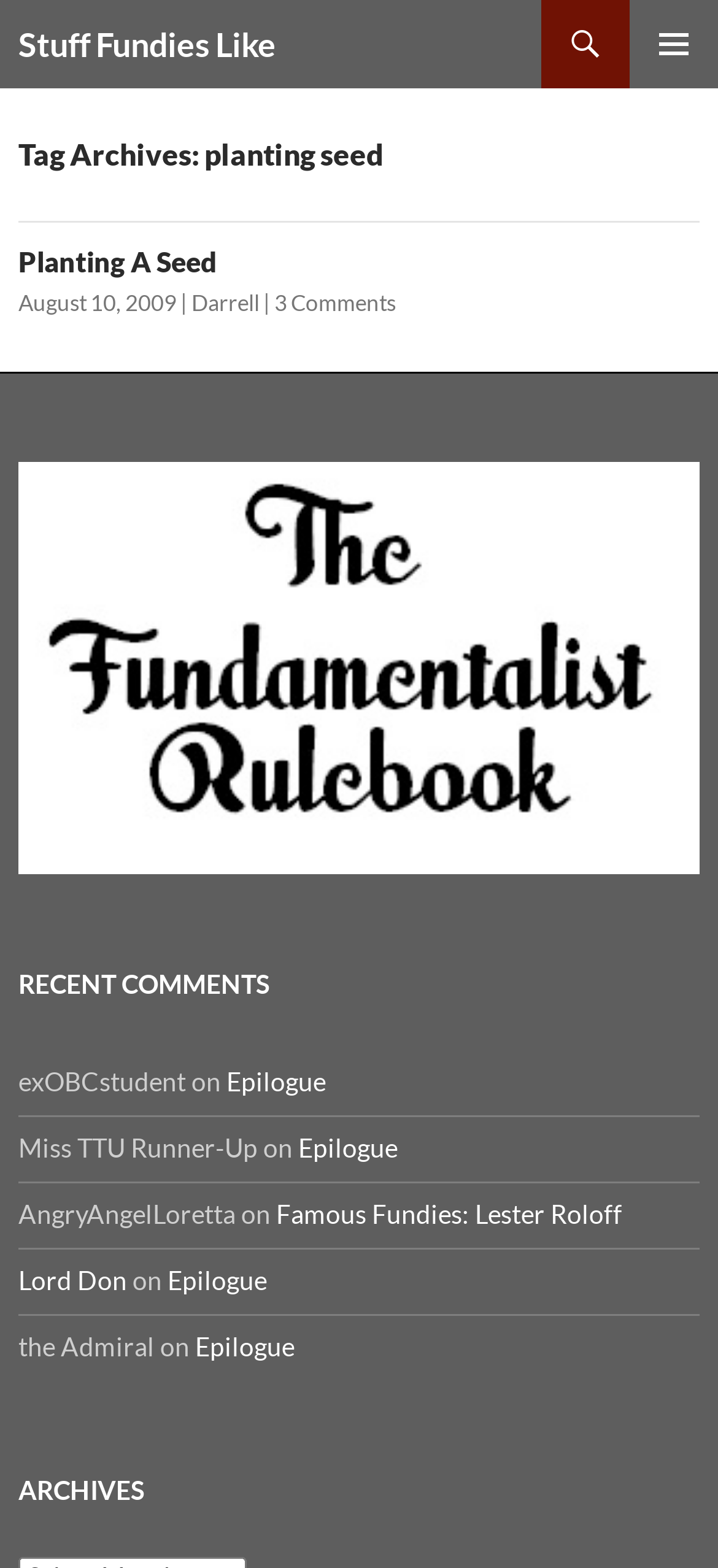Locate the bounding box coordinates of the area where you should click to accomplish the instruction: "go to Stuff Fundies Like homepage".

[0.026, 0.0, 0.385, 0.056]